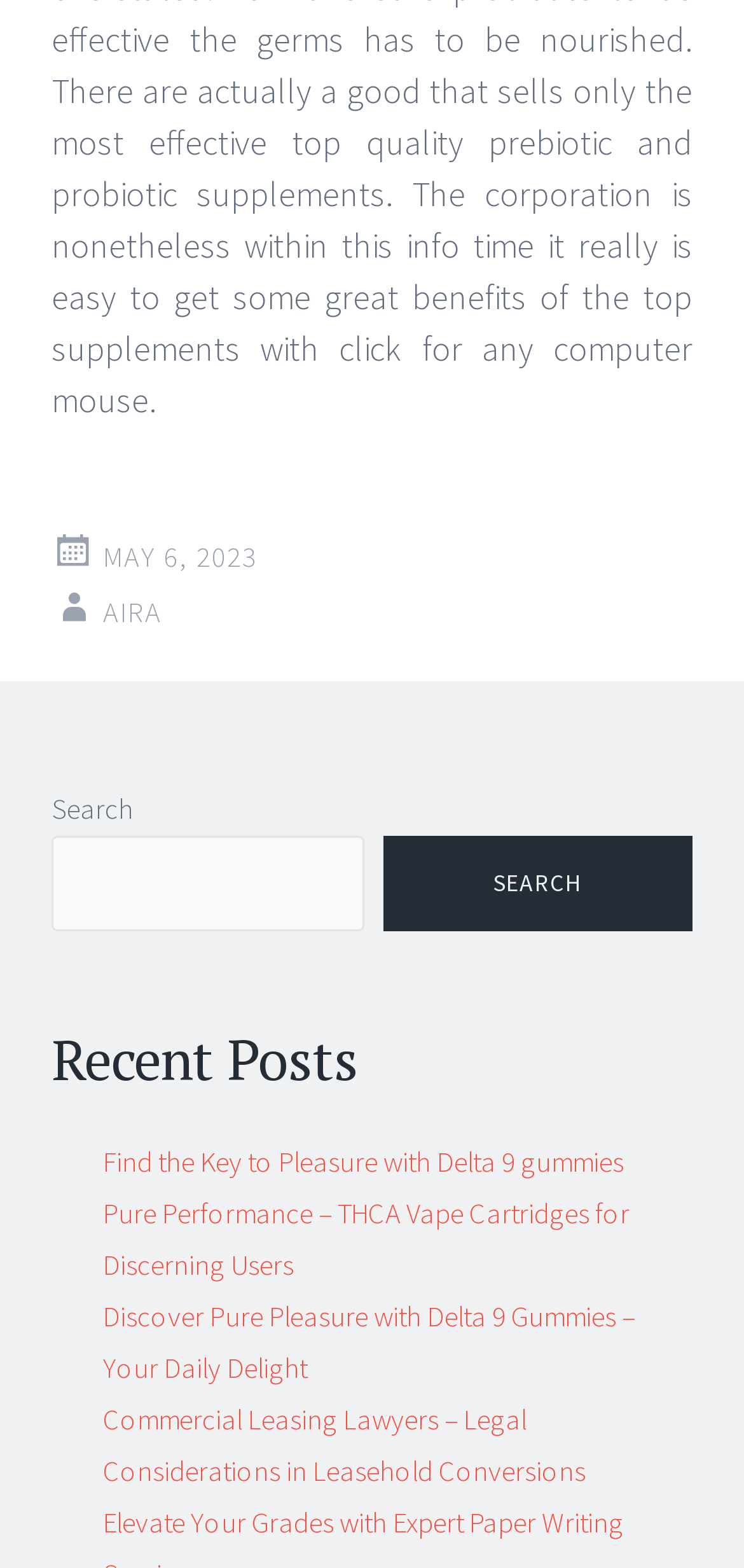Determine the coordinates of the bounding box for the clickable area needed to execute this instruction: "check Commercial Leasing Lawyers".

[0.138, 0.893, 0.787, 0.949]